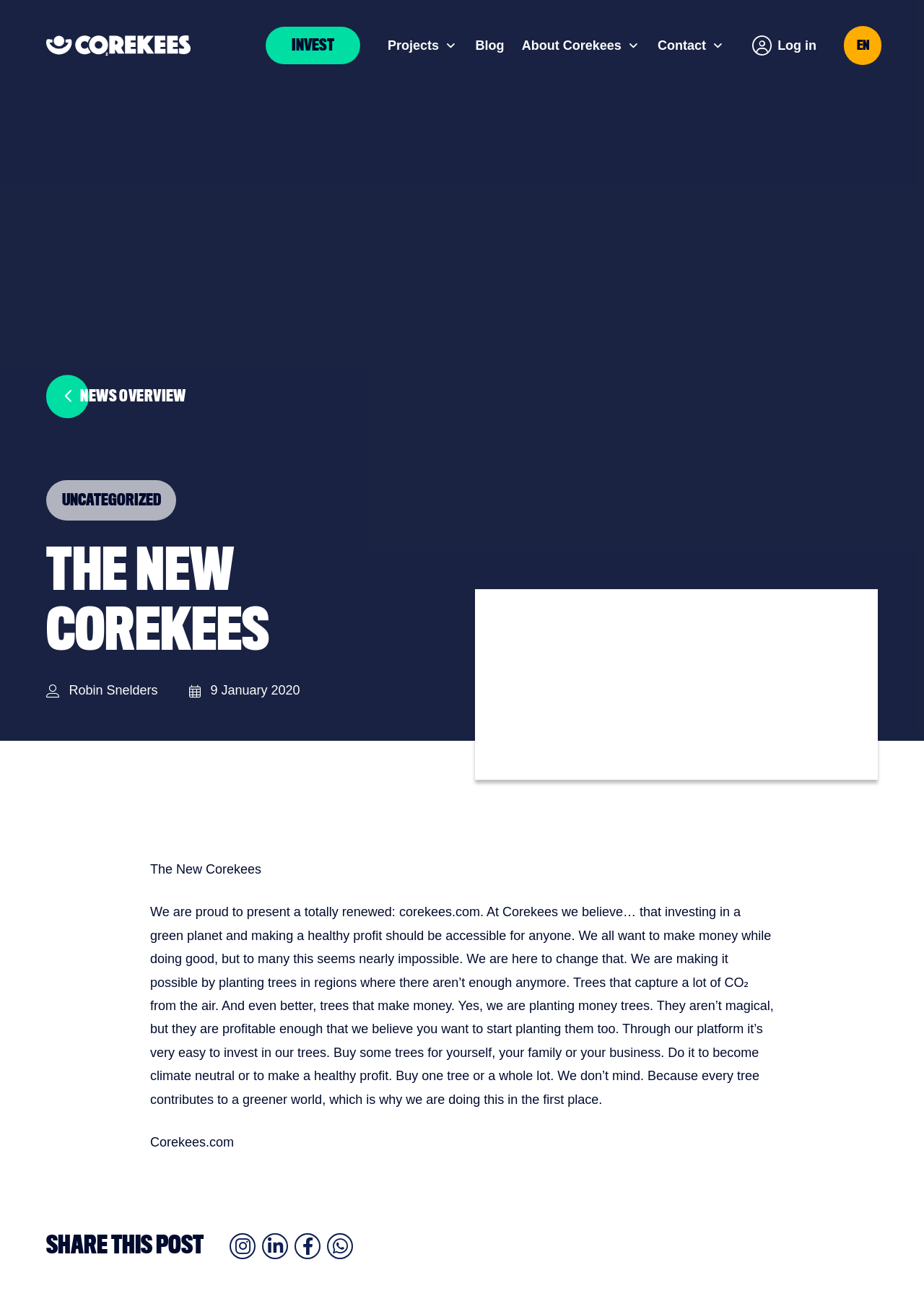What is the main purpose of Corekees?
Using the visual information, respond with a single word or phrase.

Planting trees for profit and environment